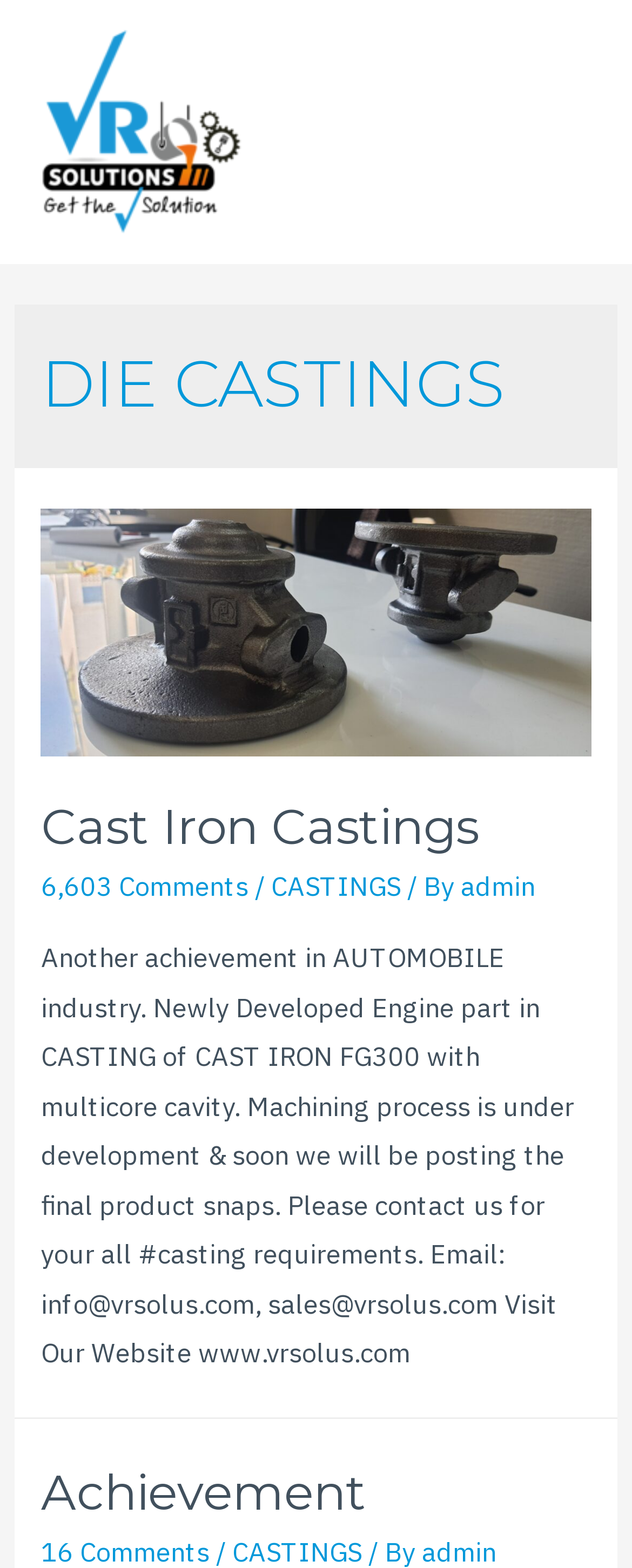How many links are there in the article?
Please provide a full and detailed response to the question.

The article section contains multiple links, including 'Cast Iron Castings', '6,603 Comments', 'CASTINGS', 'admin', and 'Achievement'. By counting these links, we can determine that there are 5 links in the article.